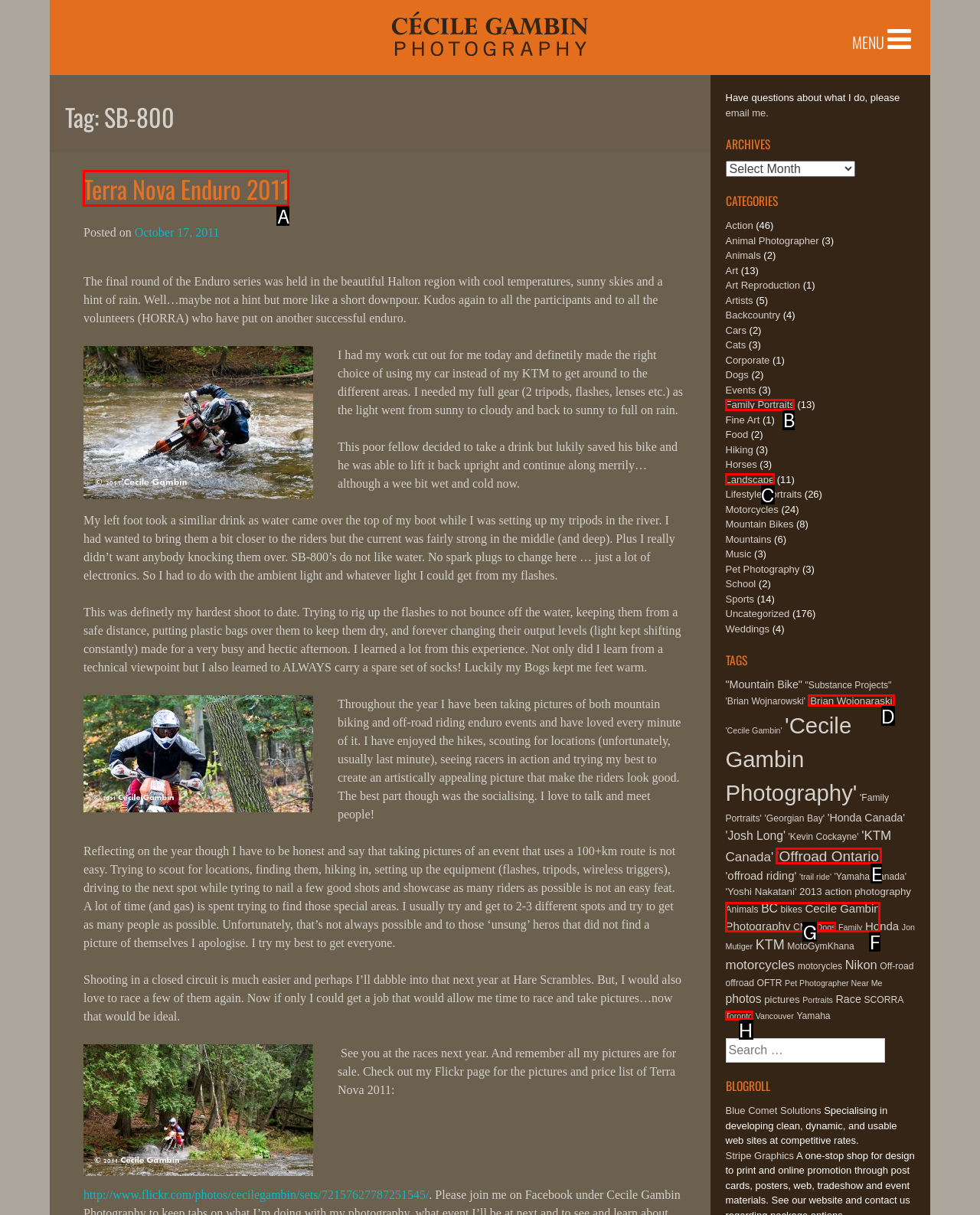Decide which UI element to click to accomplish the task: View Terra Nova Enduro 2011
Respond with the corresponding option letter.

A